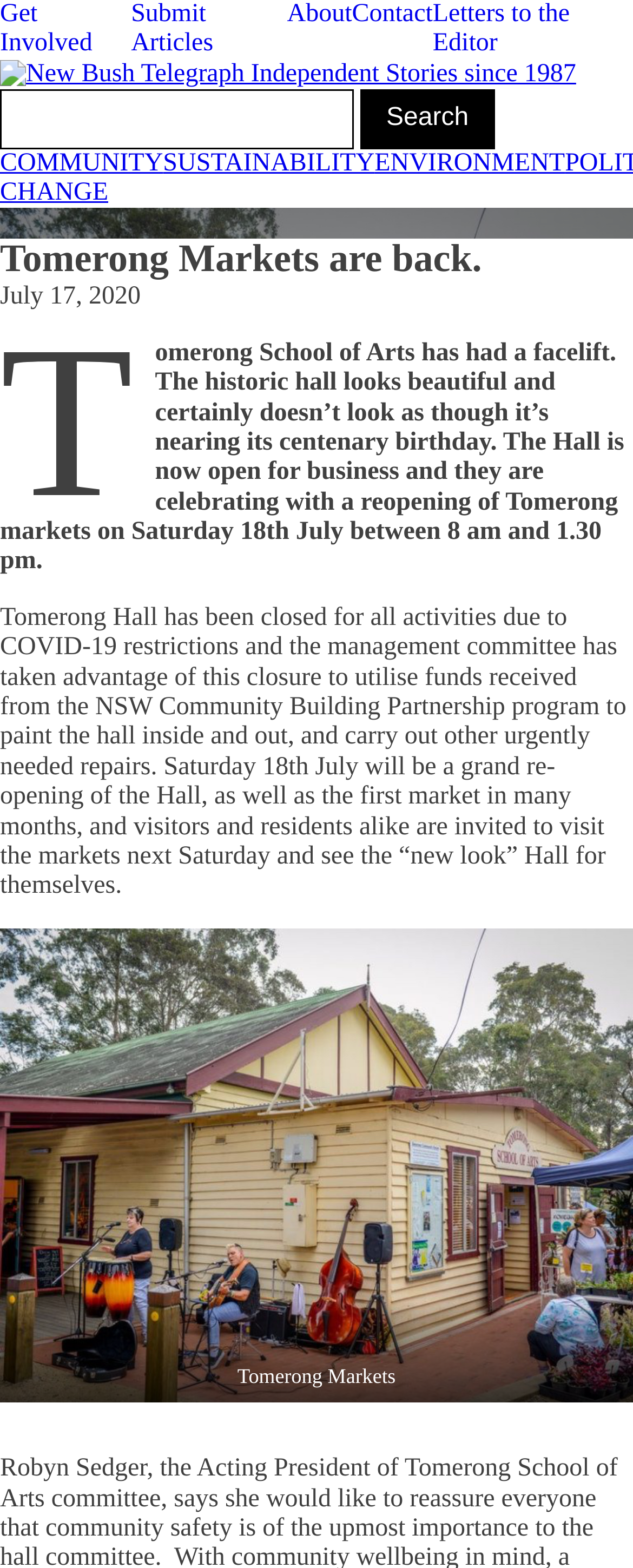Find and indicate the bounding box coordinates of the region you should select to follow the given instruction: "Get involved in the community".

[0.0, 0.0, 0.207, 0.038]